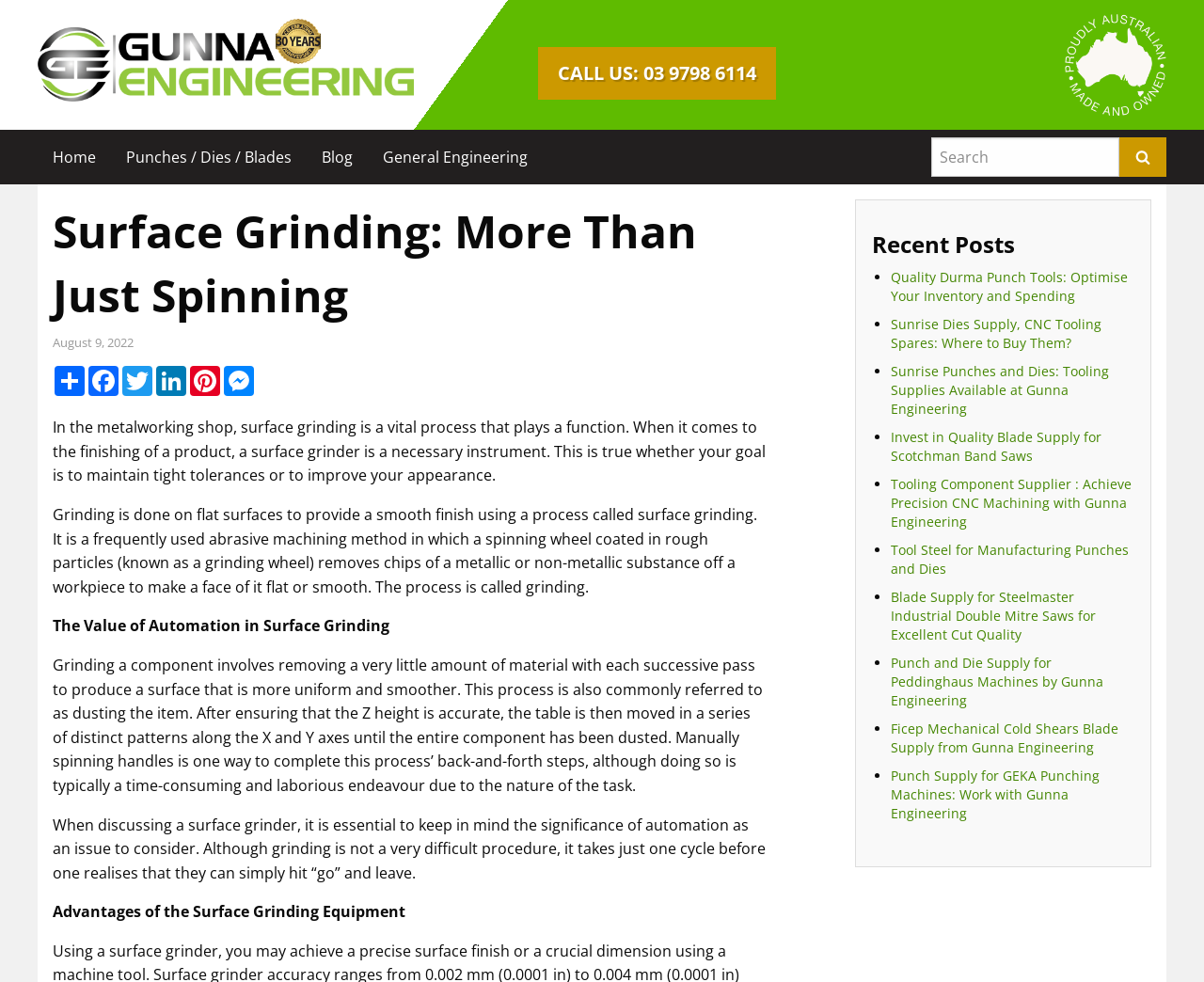Using the provided element description, identify the bounding box coordinates as (top-left x, top-left y, bottom-right x, bottom-right y). Ensure all values are between 0 and 1. Description: Facebook

[0.072, 0.373, 0.1, 0.403]